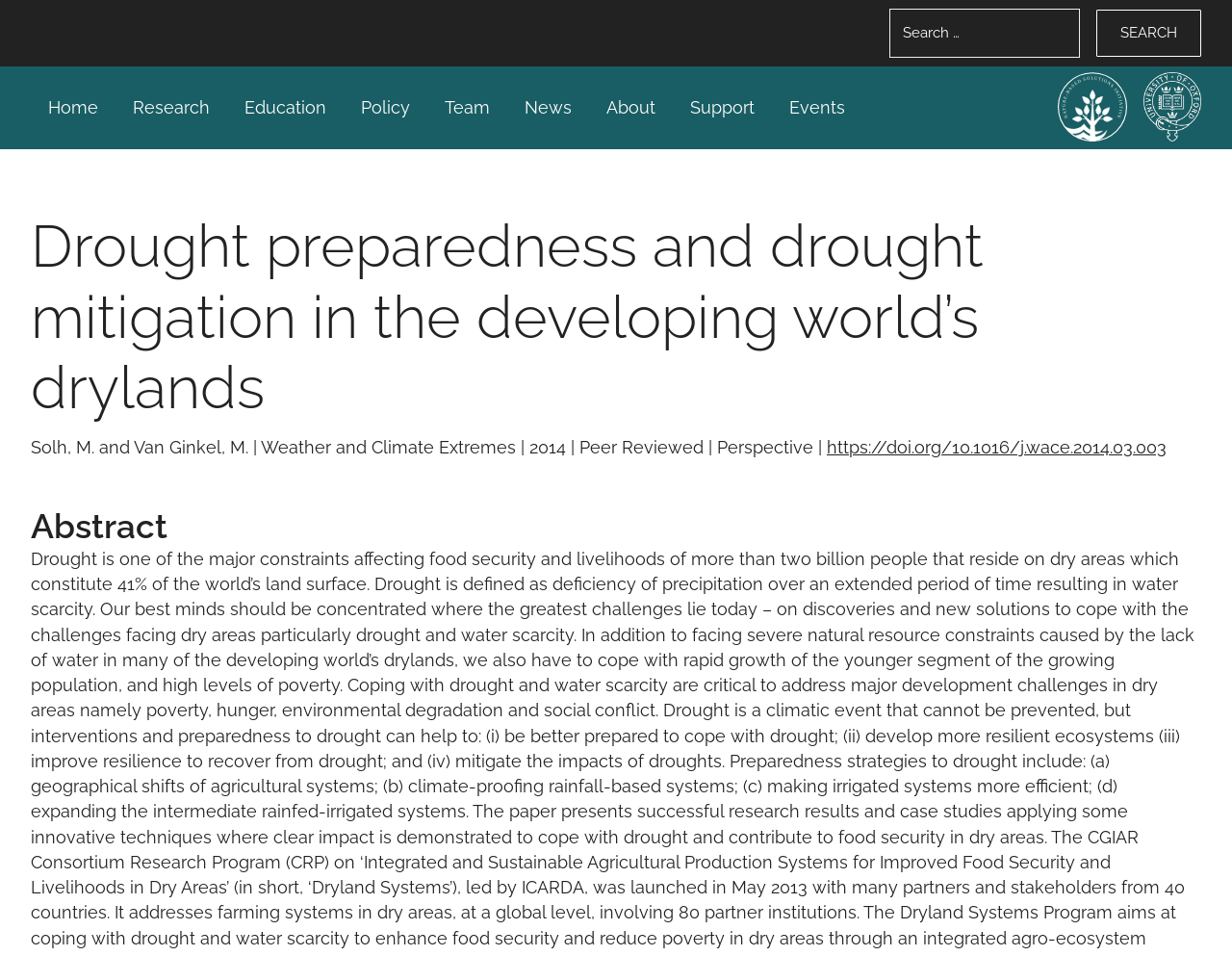Pinpoint the bounding box coordinates of the area that must be clicked to complete this instruction: "Click the '8/1–12/31/2023Independent project Enrolment closed Teaching ended' button".

None